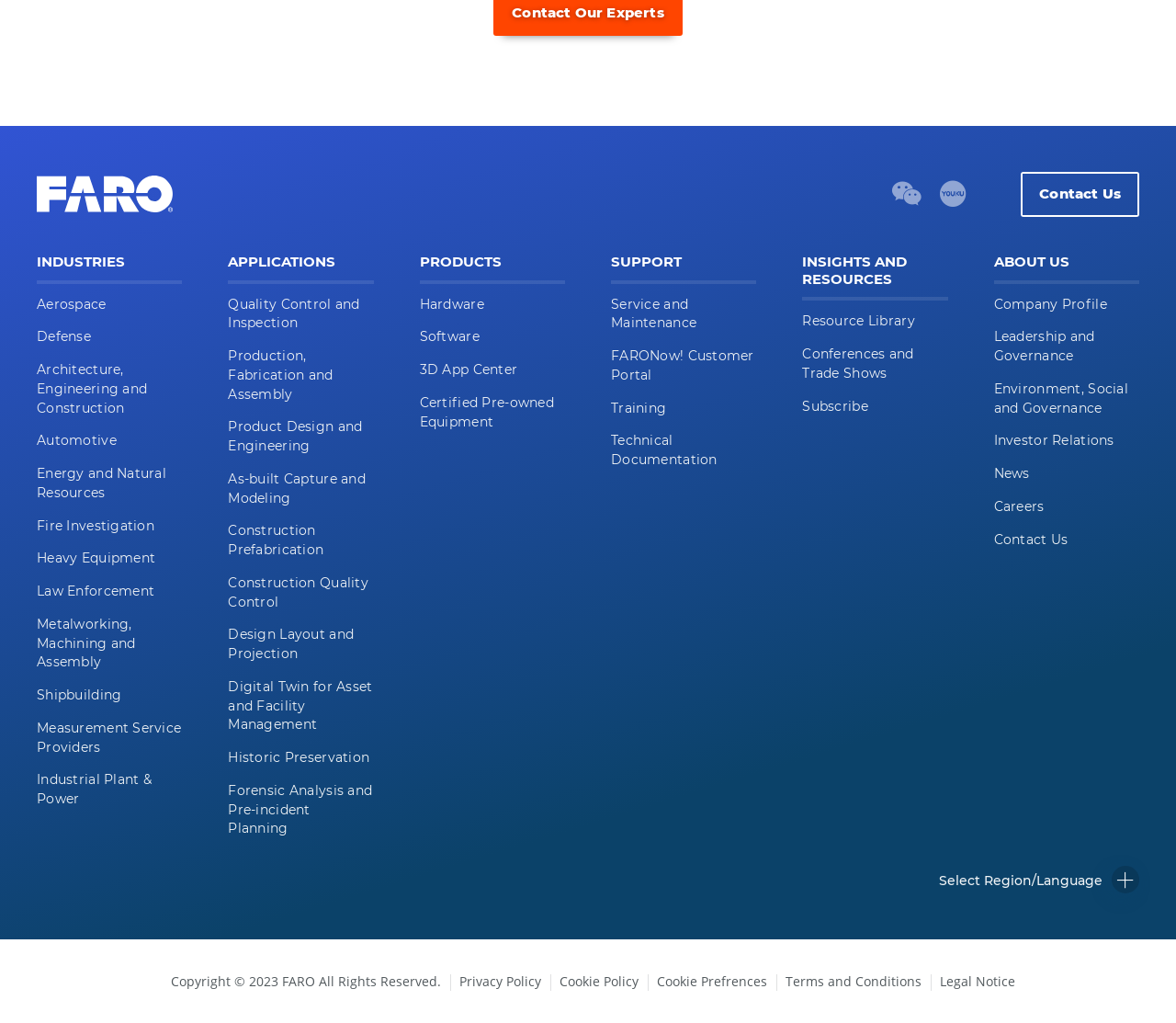Look at the image and give a detailed response to the following question: How many links are there under the 'ABOUT US' heading?

The webpage lists 7 links under the 'ABOUT US' heading, including 'Company Profile', 'Leadership and Governance', and others, which provide information about the company.